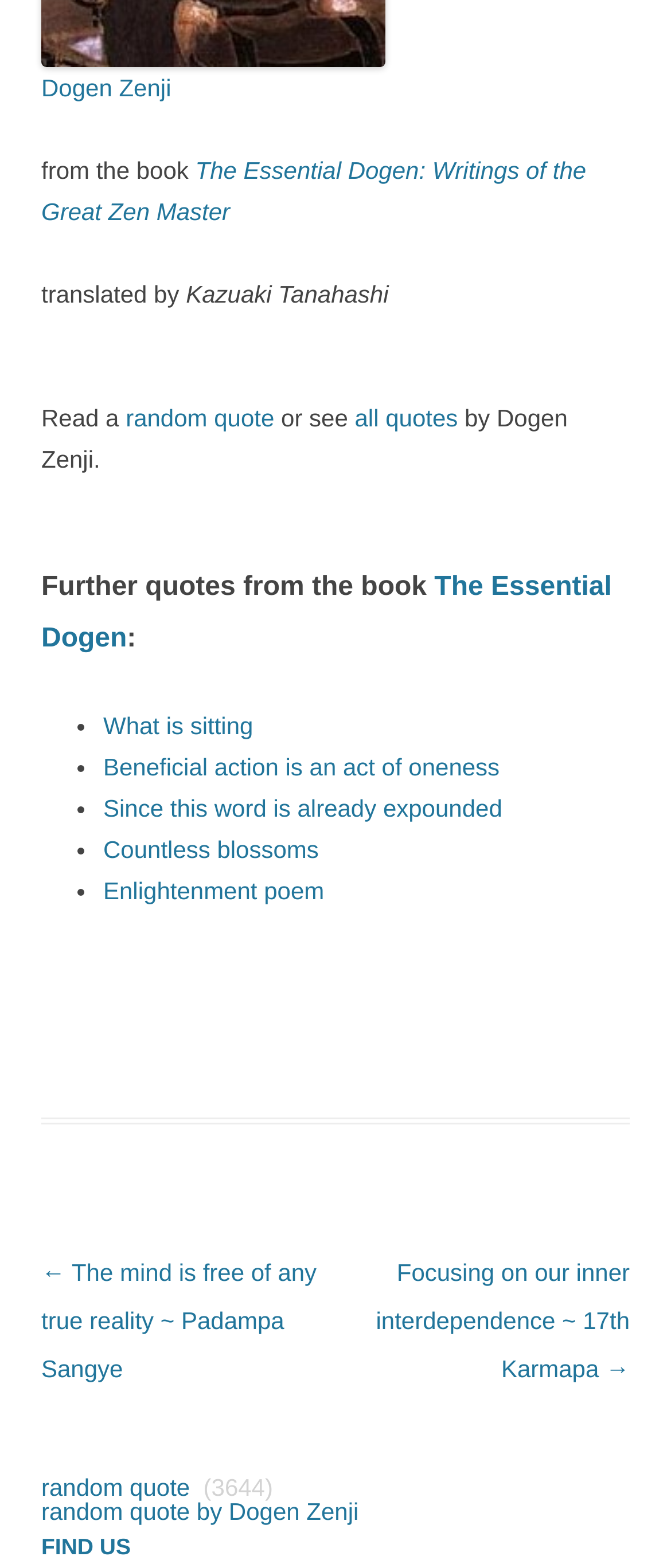Please identify the bounding box coordinates of the area I need to click to accomplish the following instruction: "Go to the book The Essential Dogen".

[0.062, 0.1, 0.874, 0.144]